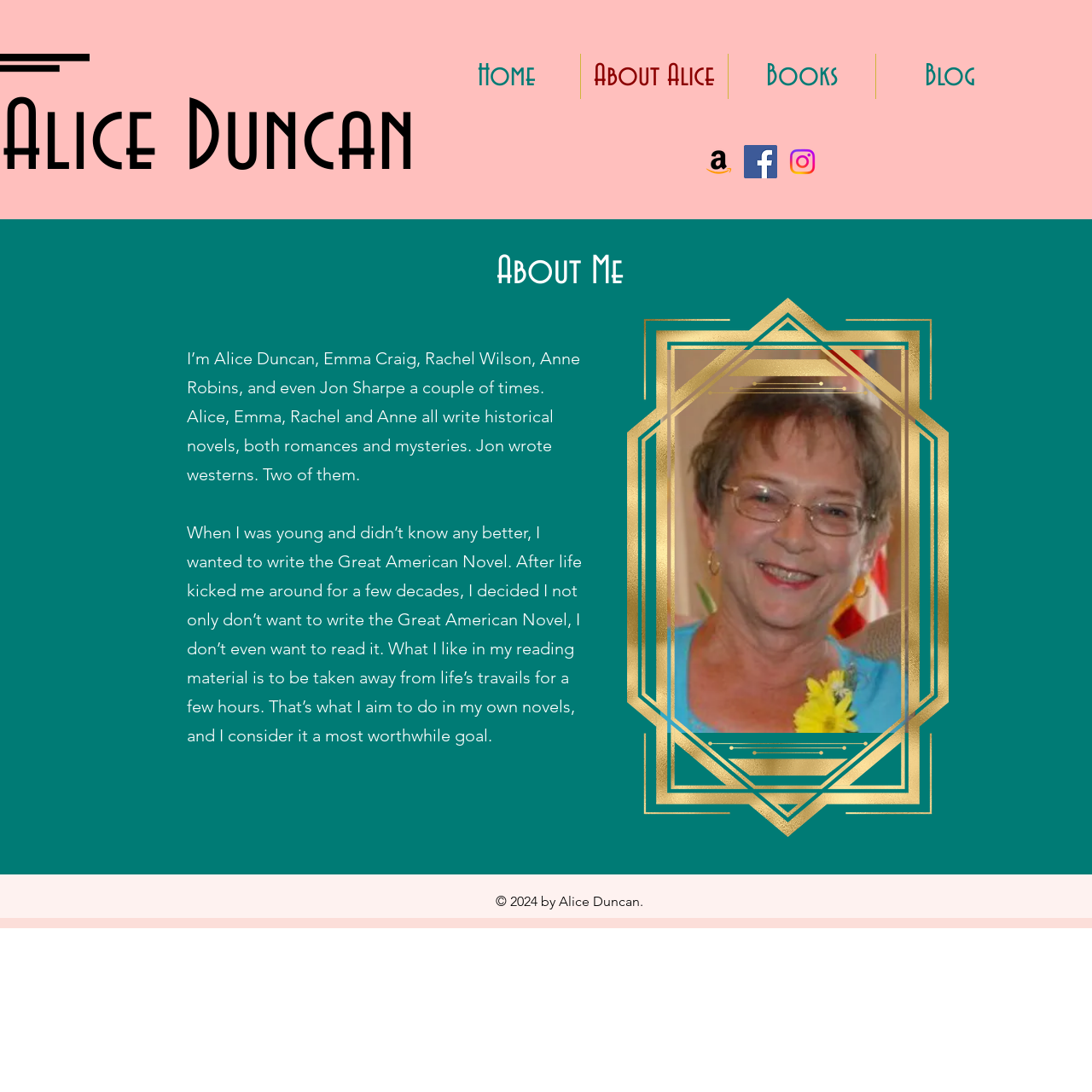Can you give a detailed response to the following question using the information from the image? What is the author's name?

The author's name is mentioned in the heading 'Alice Duncan' at the top of the webpage, and also in the copyright information at the bottom of the webpage.